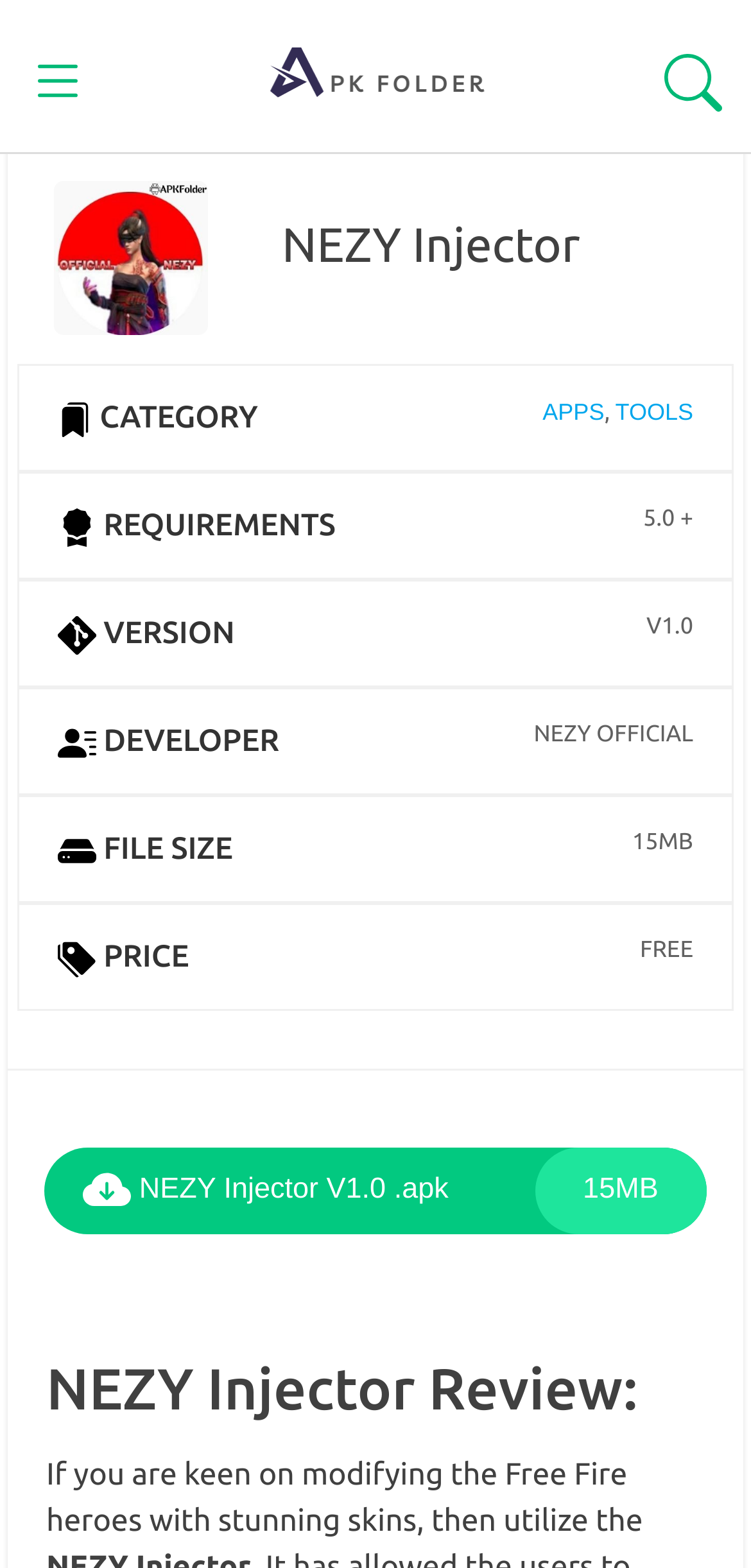Deliver a detailed narrative of the webpage's visual and textual elements.

The webpage is about downloading the NEZY Injector APK file, specifically version 1.0 for Android OS. At the top left corner, there is a menu icon, and next to it, there are links to APKFolder, a search logo, and a series of navigation links, including HOMEPAGE, BLOG, APPS, GAMES, TOOLS, and CARD.

Below the navigation links, there is a prominent section with a heading "NEZY Injector" and an image of the NEZY Injector logo. This section contains various details about the APK file, including its category, requirements, version, developer, file size, and price. The category is listed as APPS and TOOLS, and the requirements are Android 5.0 or higher. The version is 1.0, developed by NEZY OFFICIAL, with a file size of 15MB, and it is free to download.

On the right side of this section, there is a download link with a download logo, allowing users to download the NEZY Injector V1.0.apk file. Below this section, there is a review of the NEZY Injector, which describes it as a tool for modifying Free Fire heroes with stunning skins.

Throughout the webpage, there are several images, including logos for the menu, APKFolder, search, category, requirements, version, developer, file size, and price. The overall layout is organized, with clear headings and concise text, making it easy to navigate and find the necessary information.